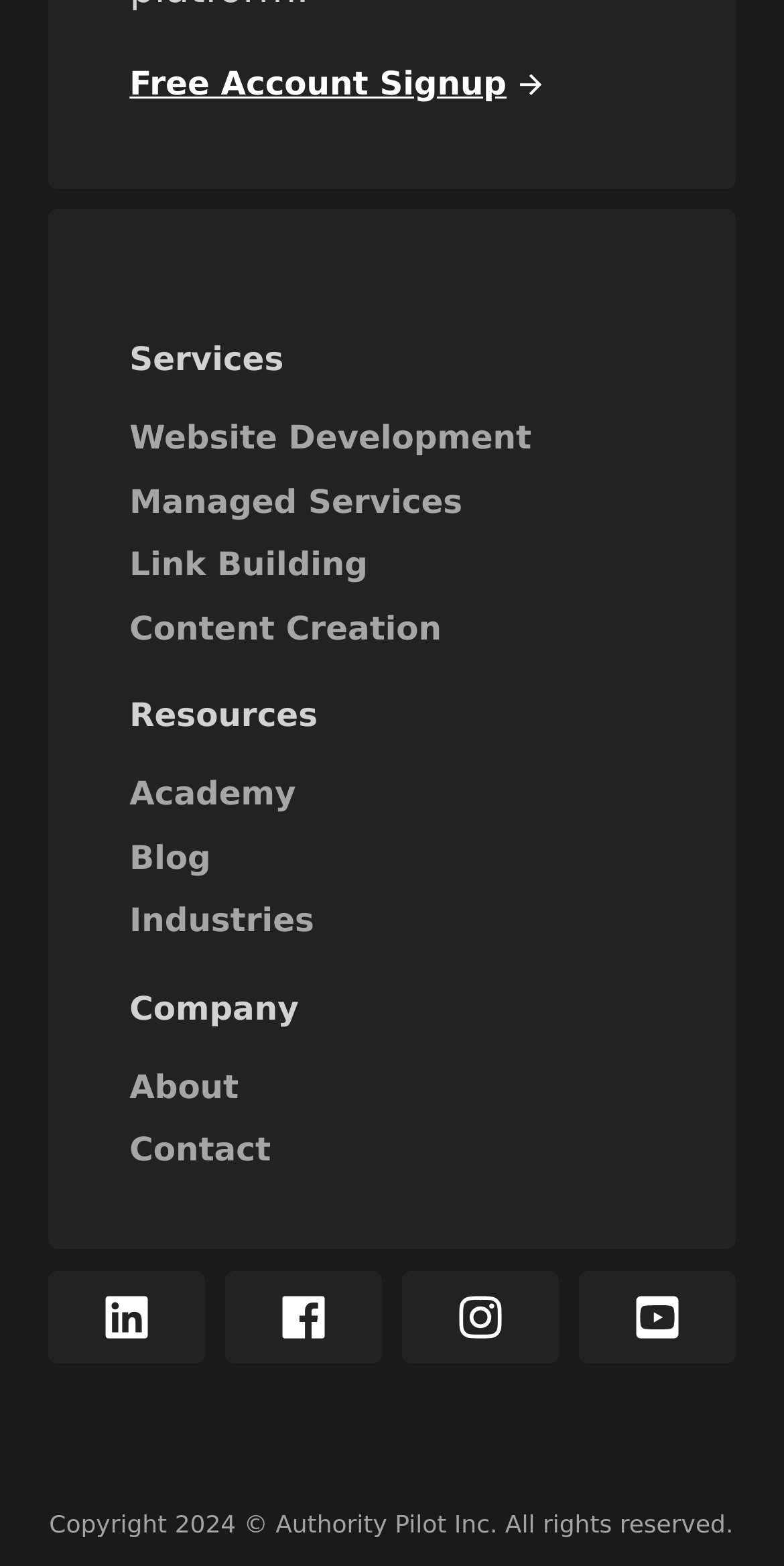Based on the element description "About", predict the bounding box coordinates of the UI element.

[0.165, 0.683, 0.304, 0.706]